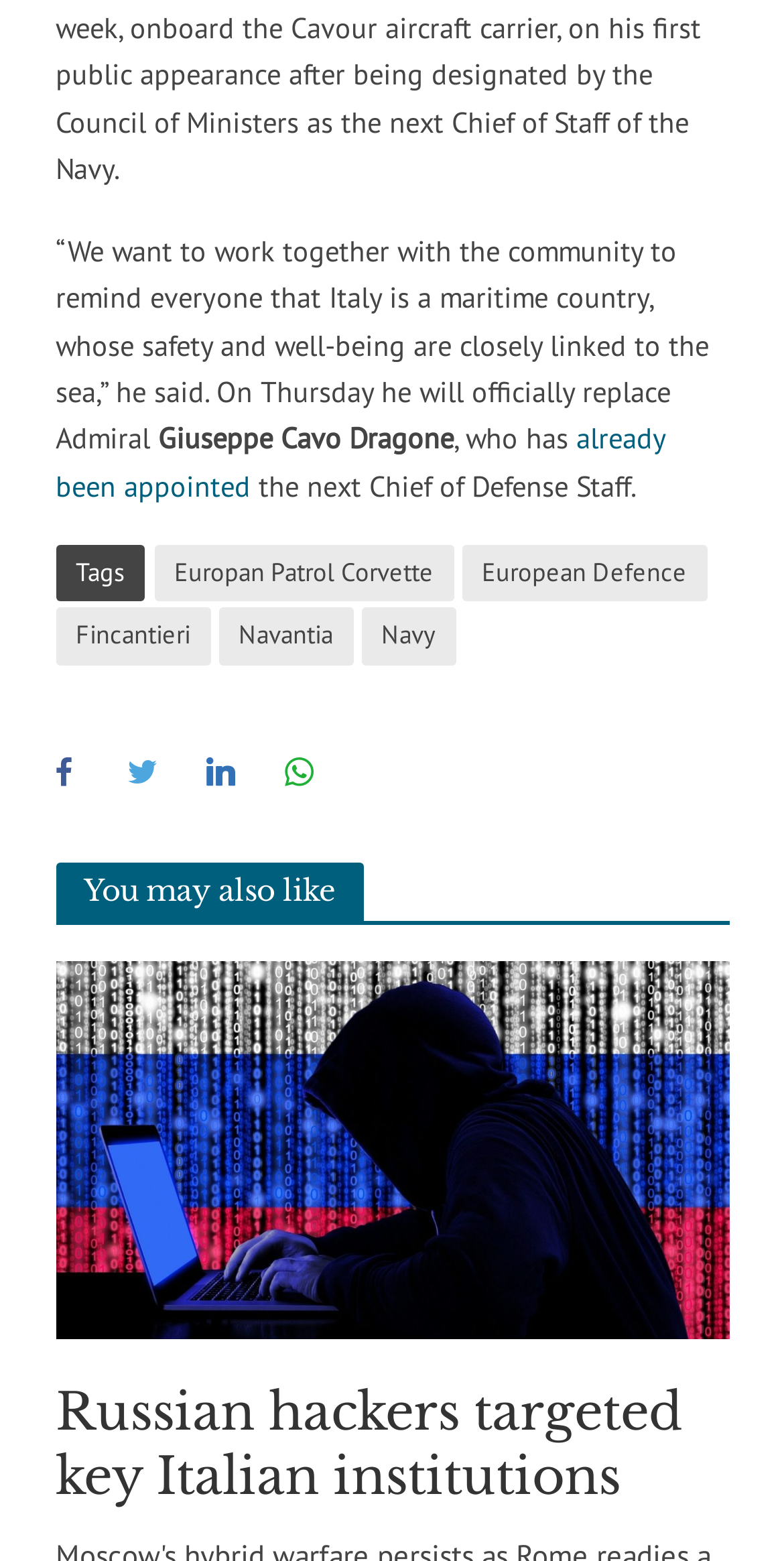Could you locate the bounding box coordinates for the section that should be clicked to accomplish this task: "Read more about Giuseppe Cavo Dragone".

[0.201, 0.268, 0.578, 0.293]